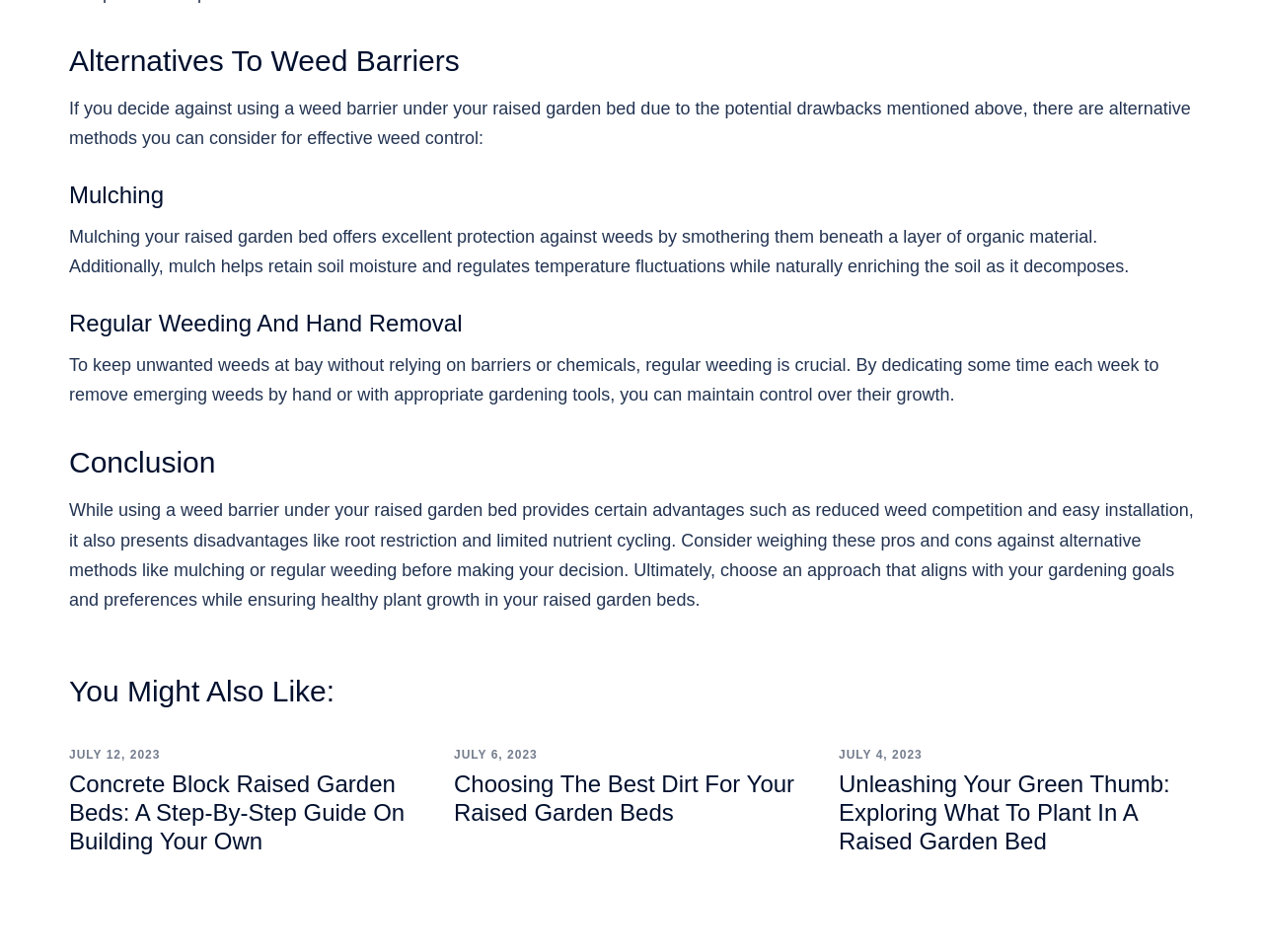What is the purpose of regular weeding?
Provide a concise answer using a single word or phrase based on the image.

Maintain control over weed growth